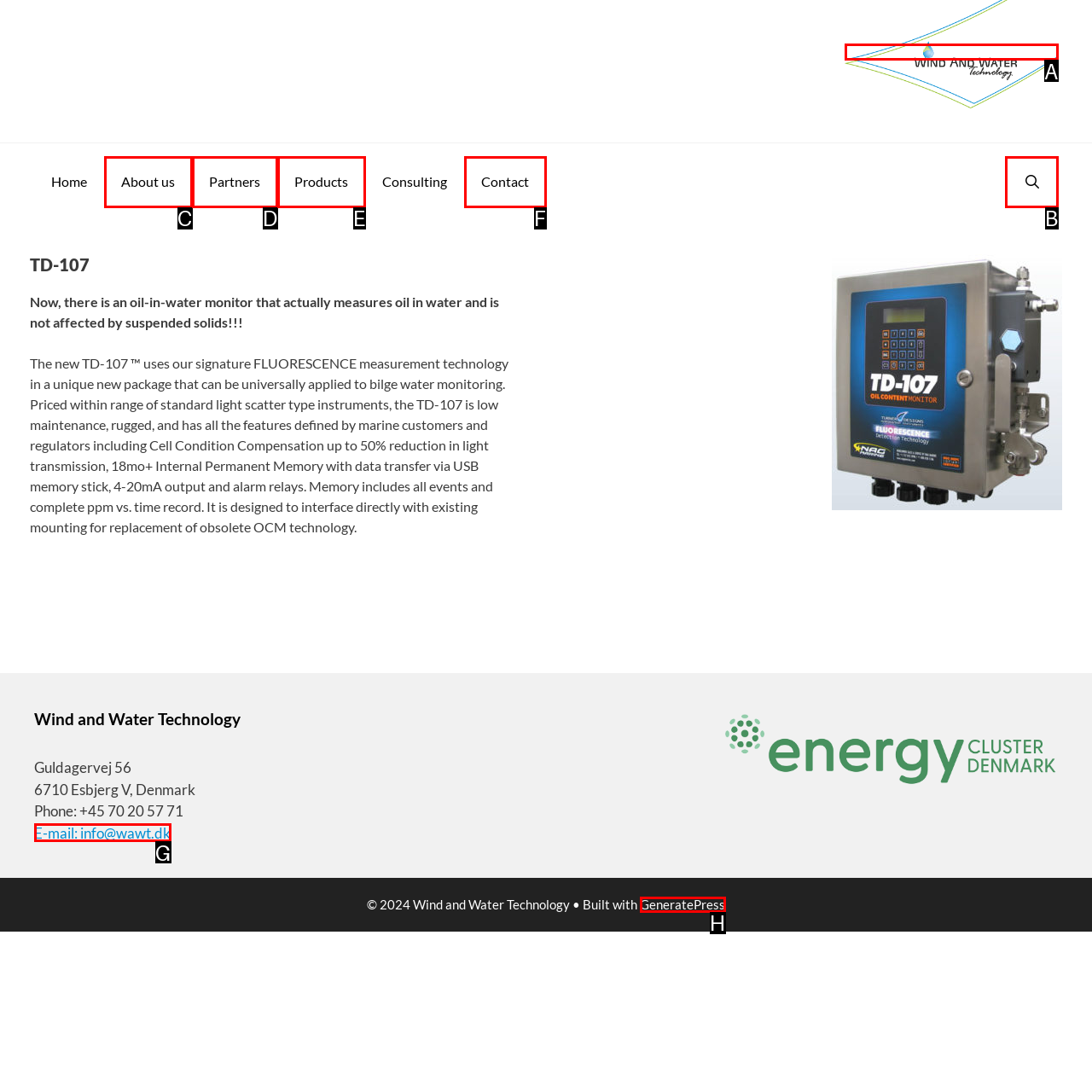Select the appropriate HTML element that needs to be clicked to execute the following task: Search for something. Respond with the letter of the option.

B